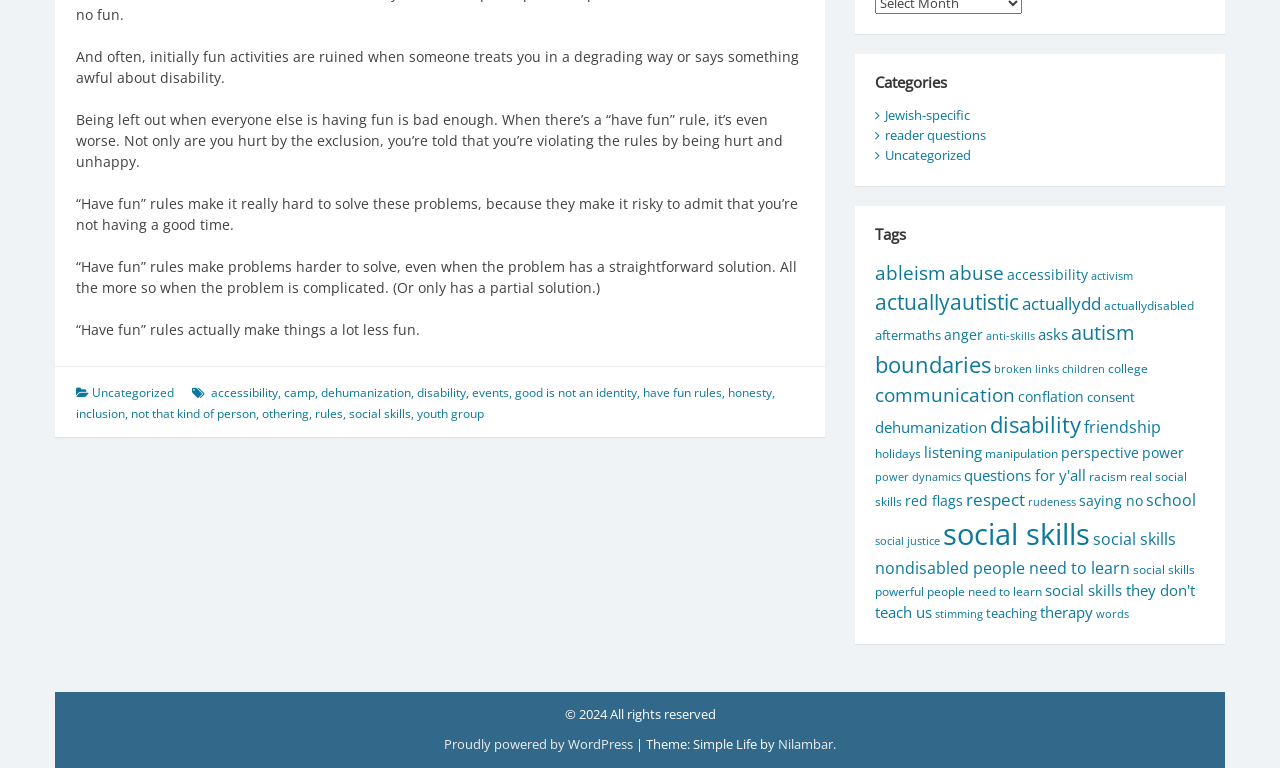Identify and provide the bounding box for the element described by: "not that kind of person".

[0.102, 0.527, 0.2, 0.55]